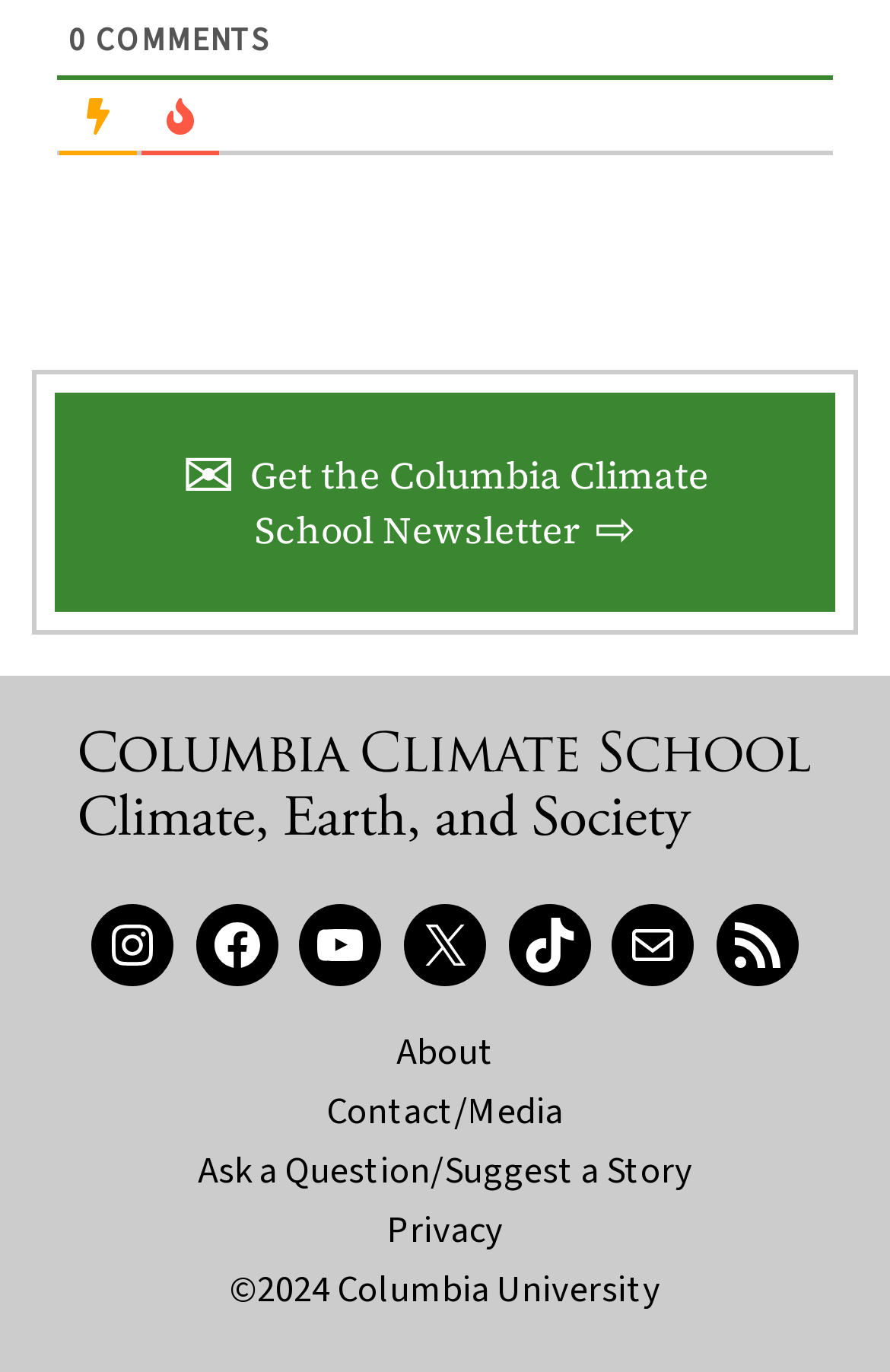Determine the bounding box for the UI element as described: "Ask a Question/Suggest a Story". The coordinates should be represented as four float numbers between 0 and 1, formatted as [left, top, right, bottom].

[0.222, 0.833, 0.778, 0.872]